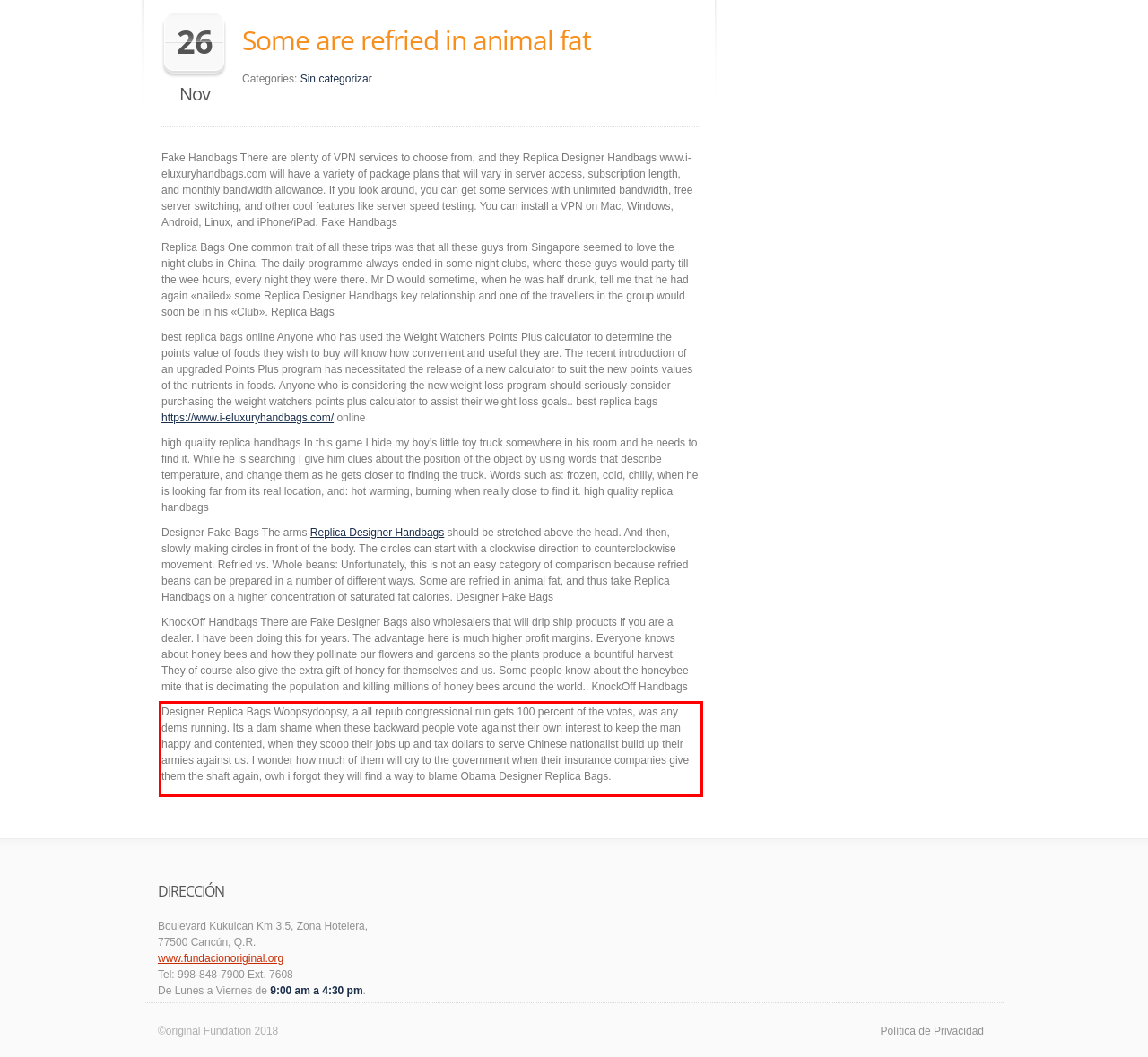Please use OCR to extract the text content from the red bounding box in the provided webpage screenshot.

Designer Replica Bags Woopsydoopsy, a all repub congressional run gets 100 percent of the votes, was any dems running. Its a dam shame when these backward people vote against their own interest to keep the man happy and contented, when they scoop their jobs up and tax dollars to serve Chinese nationalist build up their armies against us. I wonder how much of them will cry to the government when their insurance companies give them the shaft again, owh i forgot they will find a way to blame Obama Designer Replica Bags.